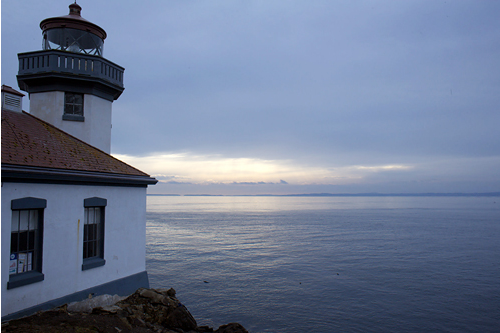What is the purpose of this location?
Answer the question with a single word or phrase by looking at the picture.

Whale watching